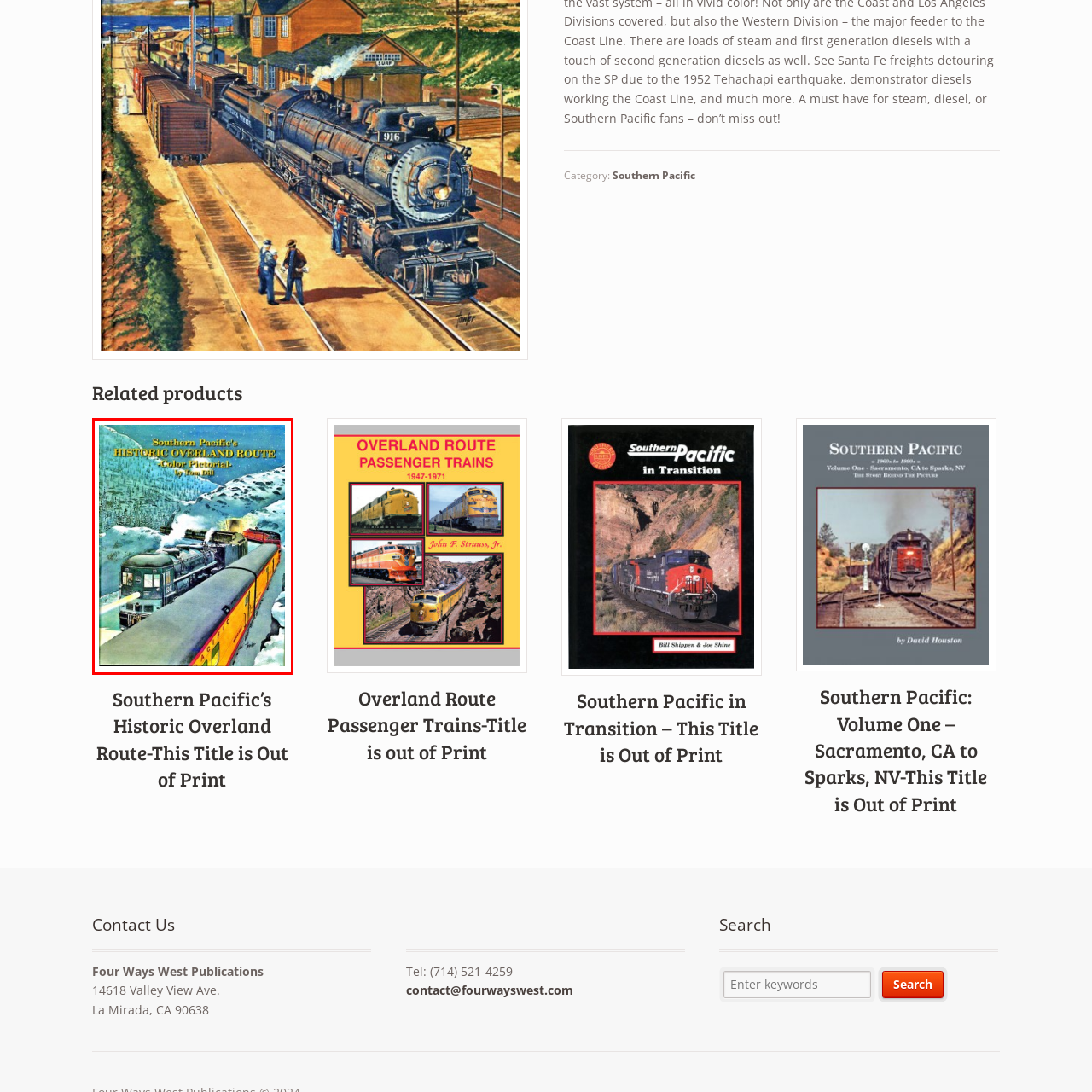Explain thoroughly what is happening in the image that is surrounded by the red box.

The image showcases the cover of "Southern Pacific's Historic Overland Route," a color pictorial by Tom Dill. It features a vibrant illustration of a vintage Southern Pacific train journeying through a snowy mountainous landscape. The train is depicted in motion, with the engine leading several brightly colored cars, prominently displaying the Southern Pacific logo. The title is styled in bold letters, prominently displayed at the top, emphasizing its historical significance. This cover conveys a sense of nostalgia for the classic railroading era and invites readers to explore the rich history of the Southern Pacific's overland routes.